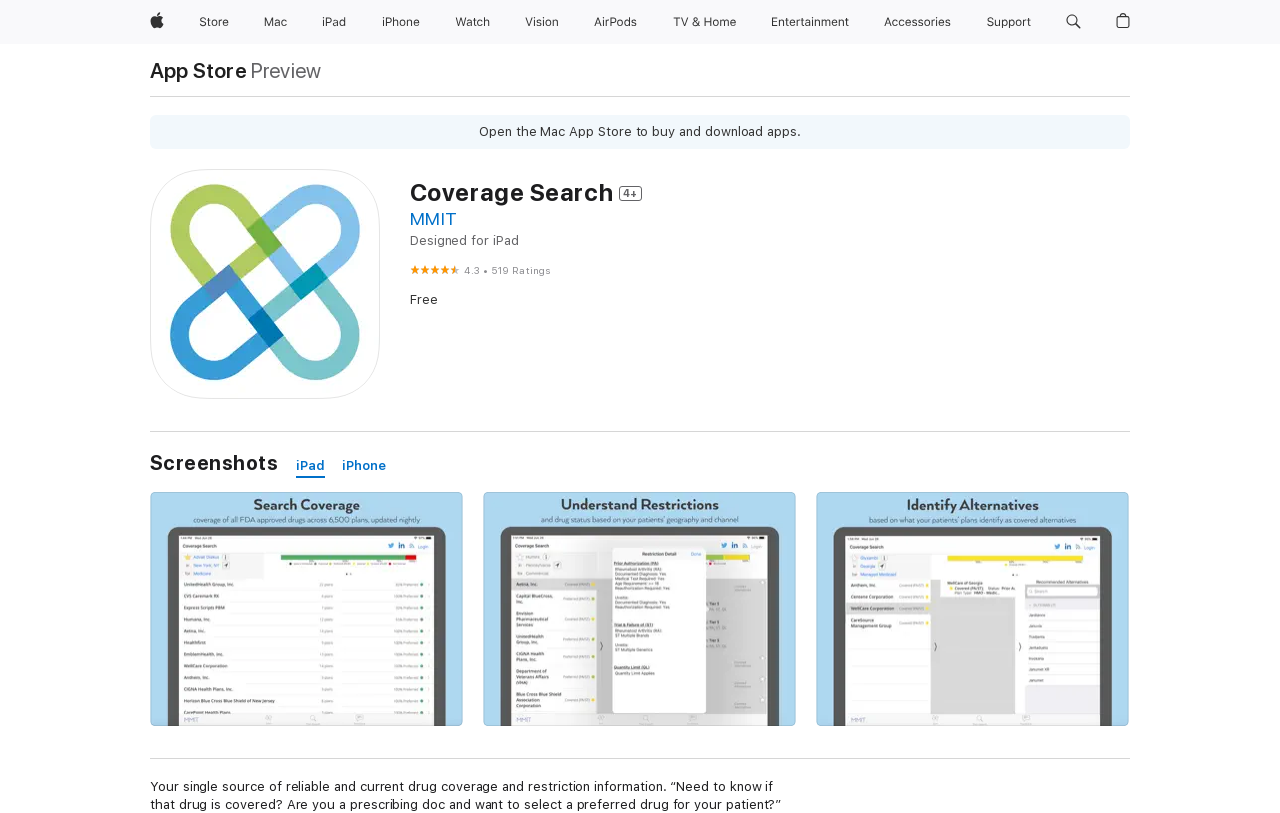Determine the bounding box coordinates in the format (top-left x, top-left y, bottom-right x, bottom-right y). Ensure all values are floating point numbers between 0 and 1. Identify the bounding box of the UI element described by: Watch

[0.349, 0.0, 0.389, 0.054]